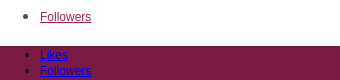What two key elements are prominently displayed?
Based on the image, provide a one-word or brief-phrase response.

Likes and Followers